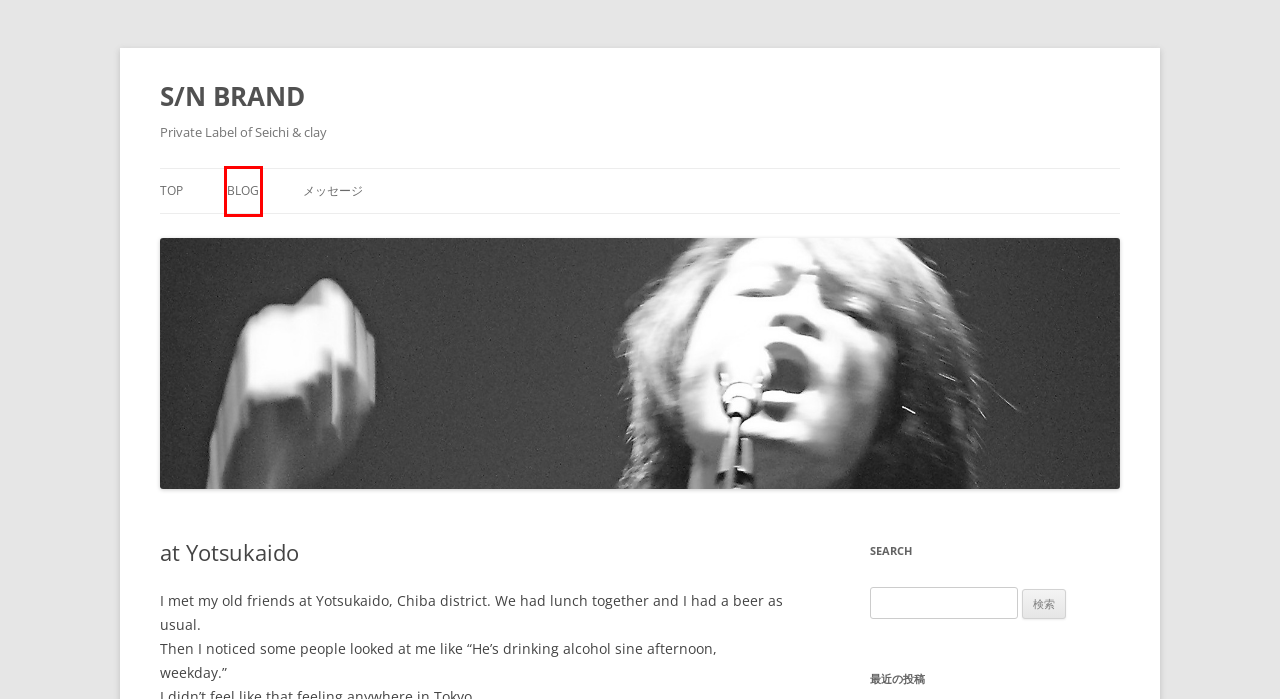You are presented with a screenshot of a webpage that includes a red bounding box around an element. Determine which webpage description best matches the page that results from clicking the element within the red bounding box. Here are the candidates:
A. M2のMacBook Air13 | S/N BRAND
B. S/N BRAND | Private Label of Seichi & clay
C. Appleさんへ | S/N BRAND
D. Blog | S/N BRAND | Private Label of Seichi & clay
E. 【重要】色々変えます | S/N BRAND
F. Logic Pro11でボーカル録音が遅れる件（解決！低レイテンシモニタリングモードで） | S/N BRAND
G. Blog Tool, Publishing Platform, and CMS – WordPress.org
H. SHURE BETA87A | S/N BRAND

D